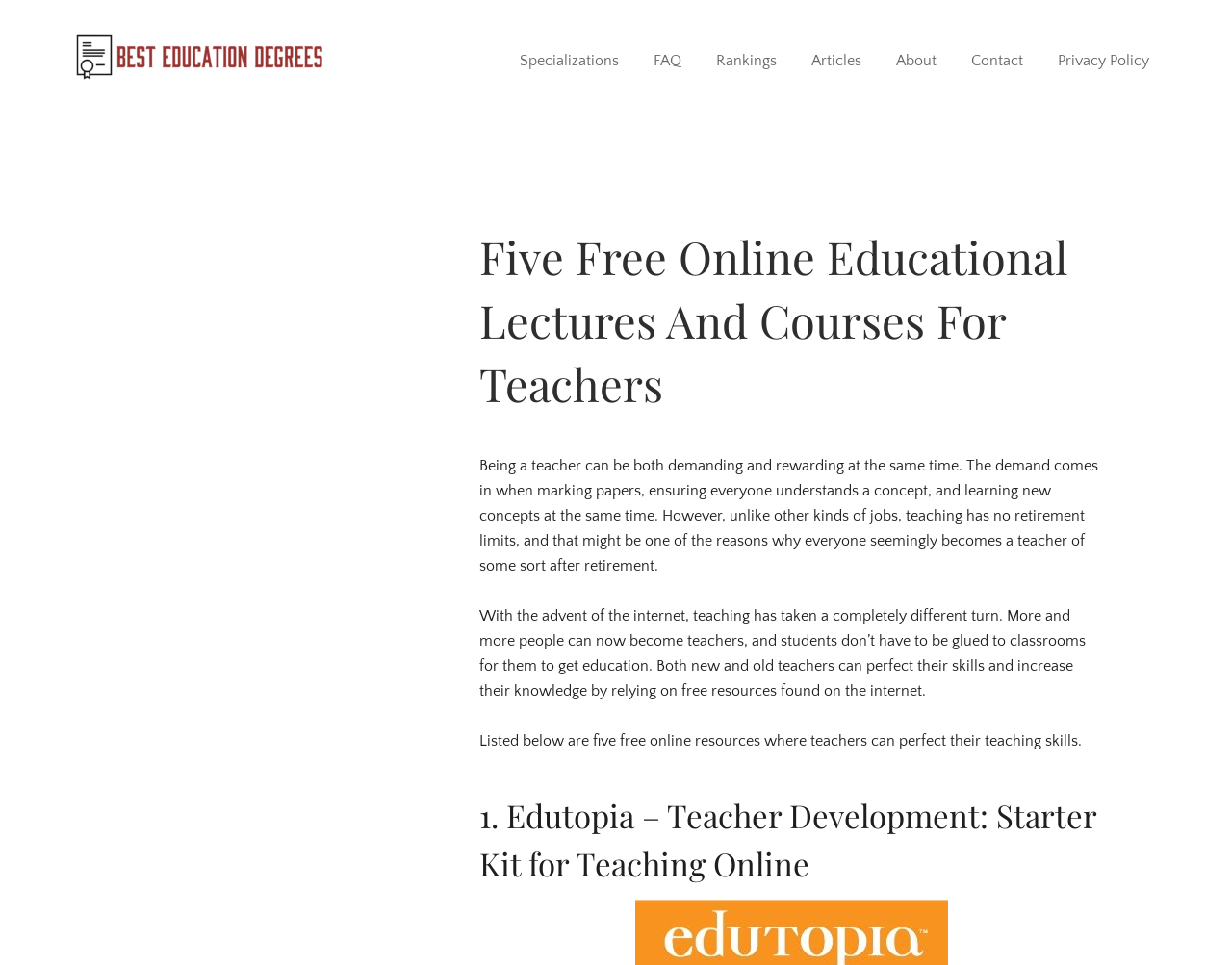Could you find the bounding box coordinates of the clickable area to complete this instruction: "explore the 'Edutopia – Teacher Development: Starter Kit for Teaching Online' resource"?

[0.389, 0.82, 0.895, 0.919]